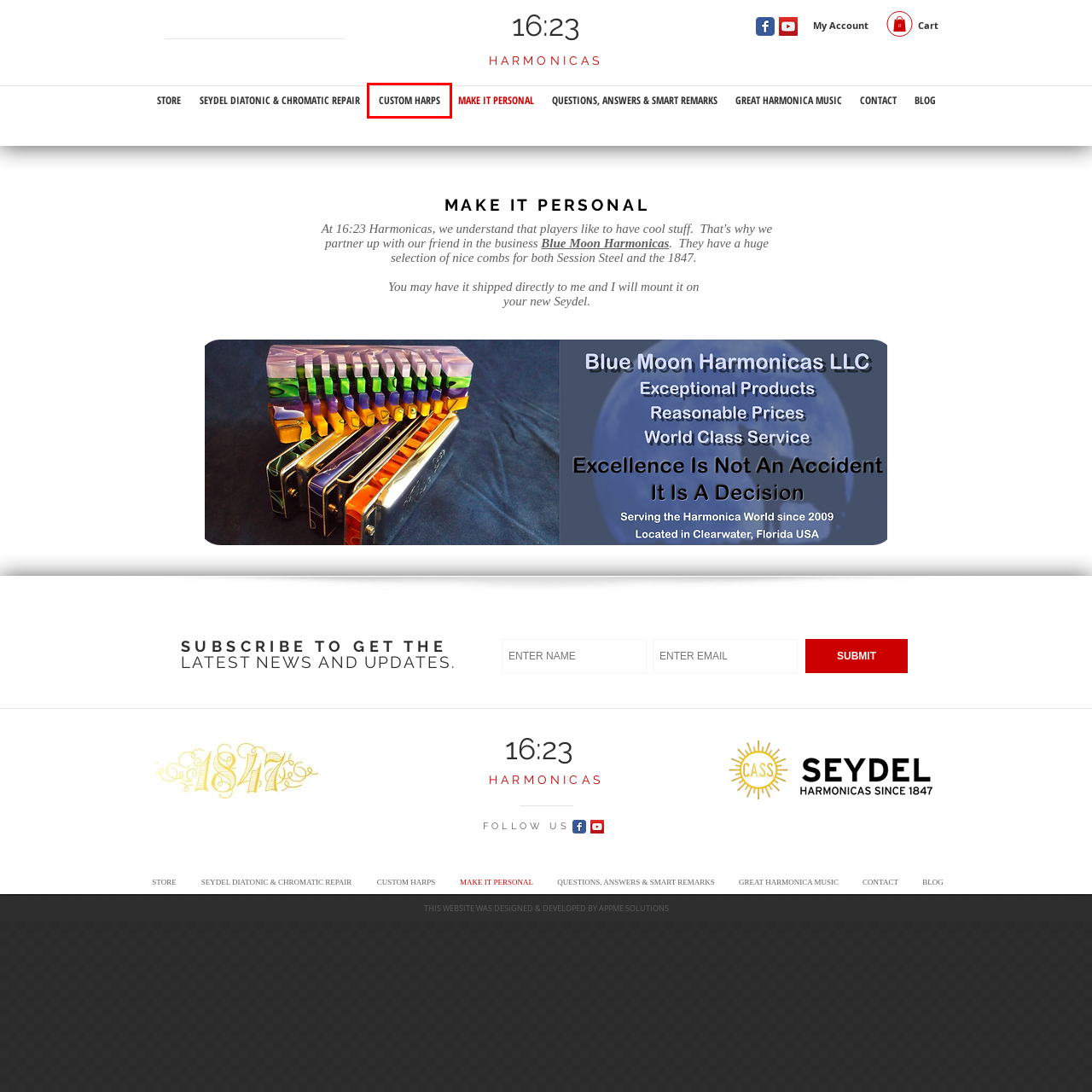Look at the screenshot of the webpage and find the element within the red bounding box. Choose the webpage description that best fits the new webpage that will appear after clicking the element. Here are the candidates:
A. QUESTIONS, ANSWERS & SMART REMARKS | 1623-custom
B. CUSTOM HARPS | 1623-custom
C. AppMe Solutions | Chicago Web Design & Chicago Website Development
D. SEYDEL DIATONIC & CHROMATIC REPAIR | 1623-custom
E. BLOG | 1623-custom
F. 16:23 Harmonicas
G. CONTACT | 1623-custom
H. GREAT HARMONICA MUSIC | 1623-custom

B